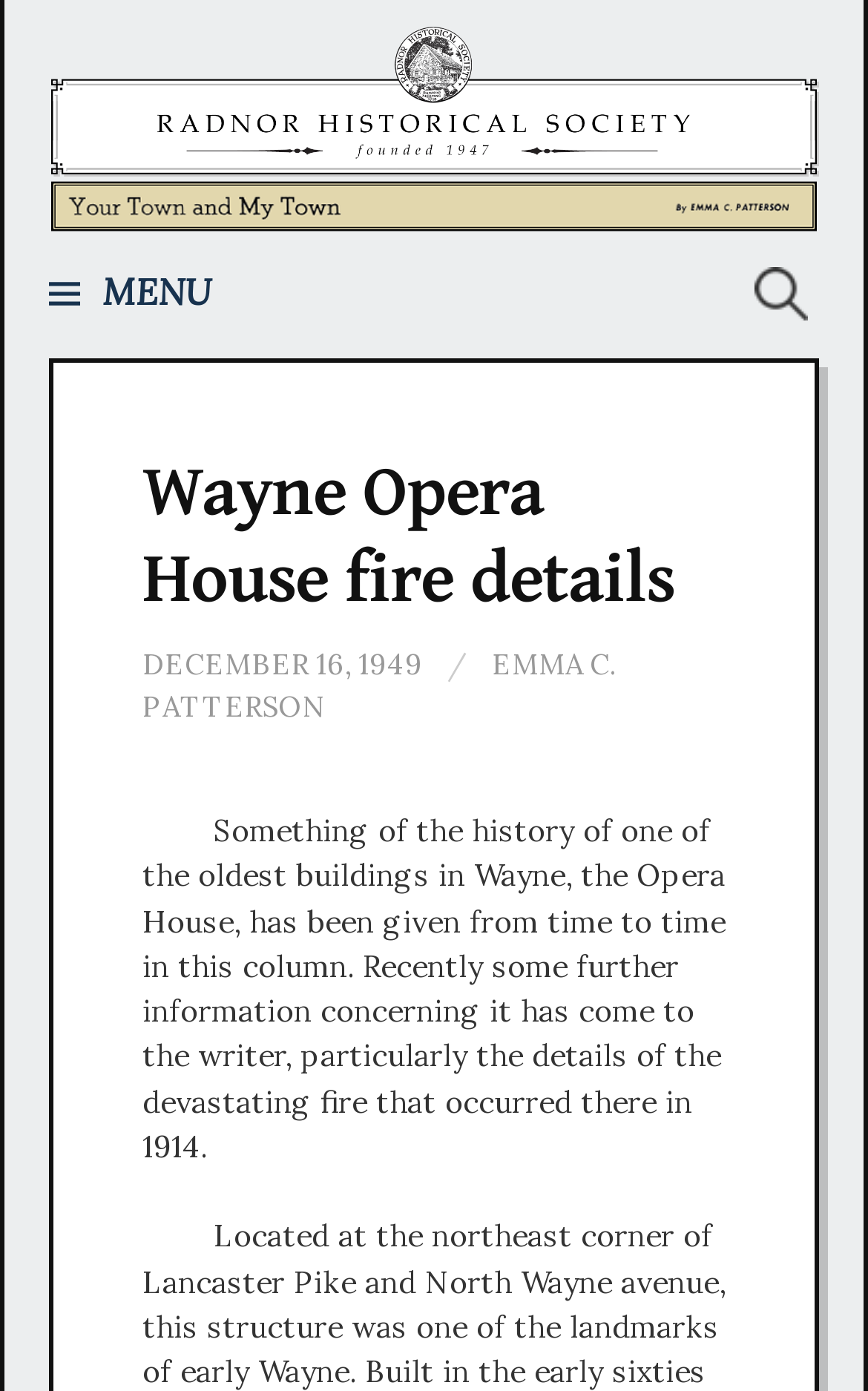What is the date of the event mentioned?
Provide a detailed answer to the question, using the image to inform your response.

The question is asking for the date of the event mentioned. By looking at the webpage, we can see that there is a link with the text 'DECEMBER 16, 1949', which is likely the date of the event being referred to.